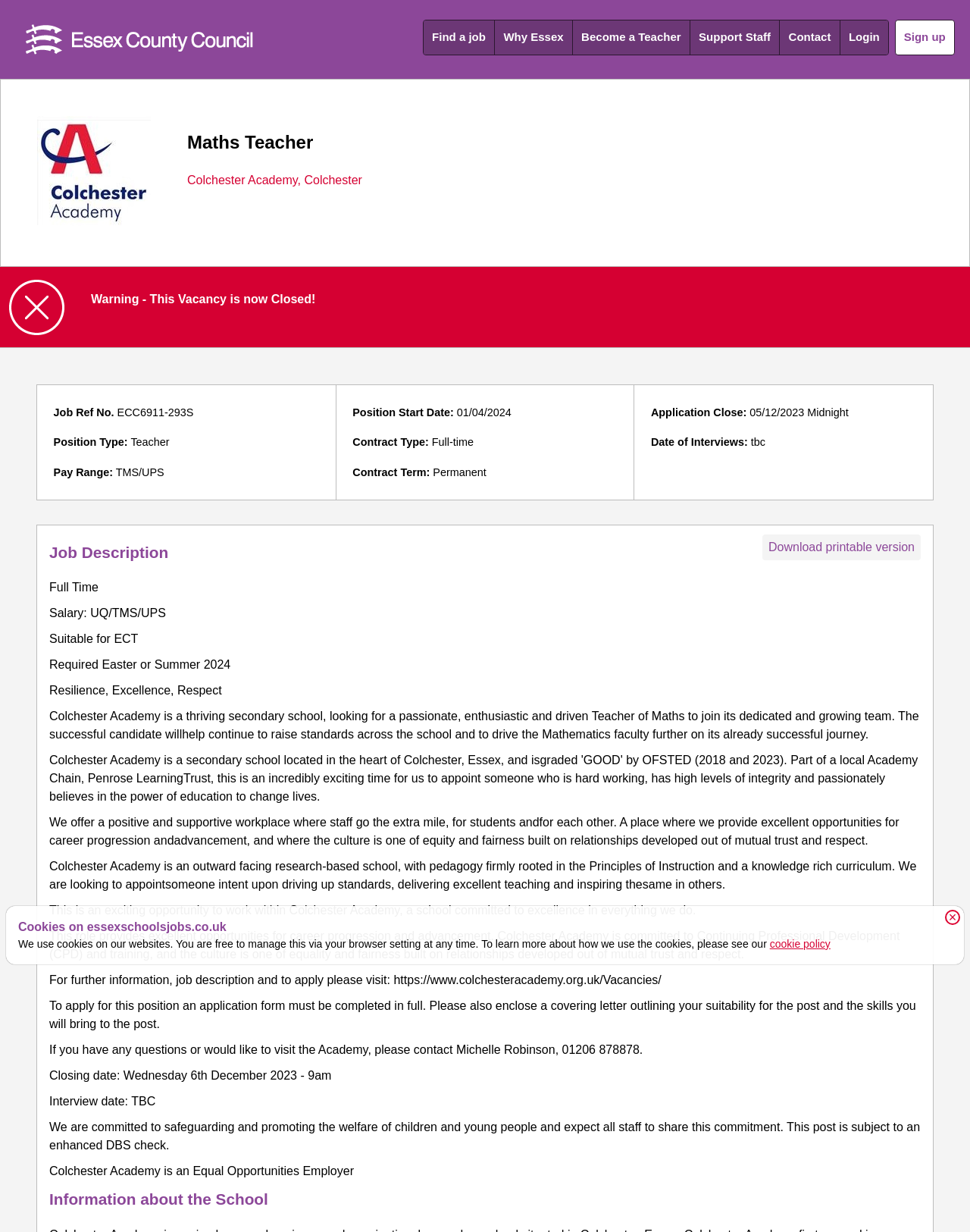Determine the bounding box coordinates of the UI element described below. Use the format (top-left x, top-left y, bottom-right x, bottom-right y) with floating point numbers between 0 and 1: Find a job

[0.437, 0.016, 0.509, 0.044]